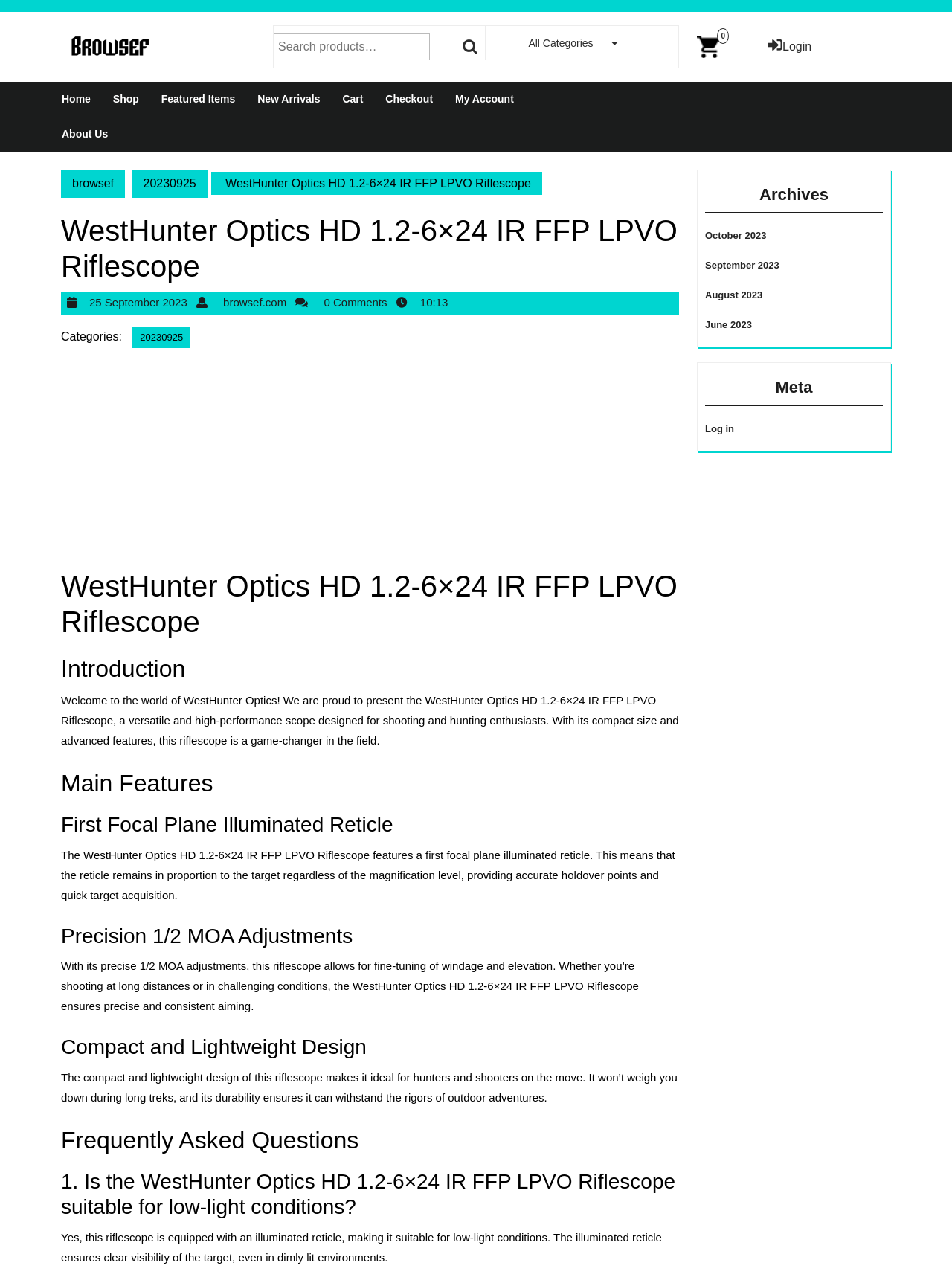Determine the bounding box coordinates for the area you should click to complete the following instruction: "View the home page".

[0.055, 0.064, 0.105, 0.091]